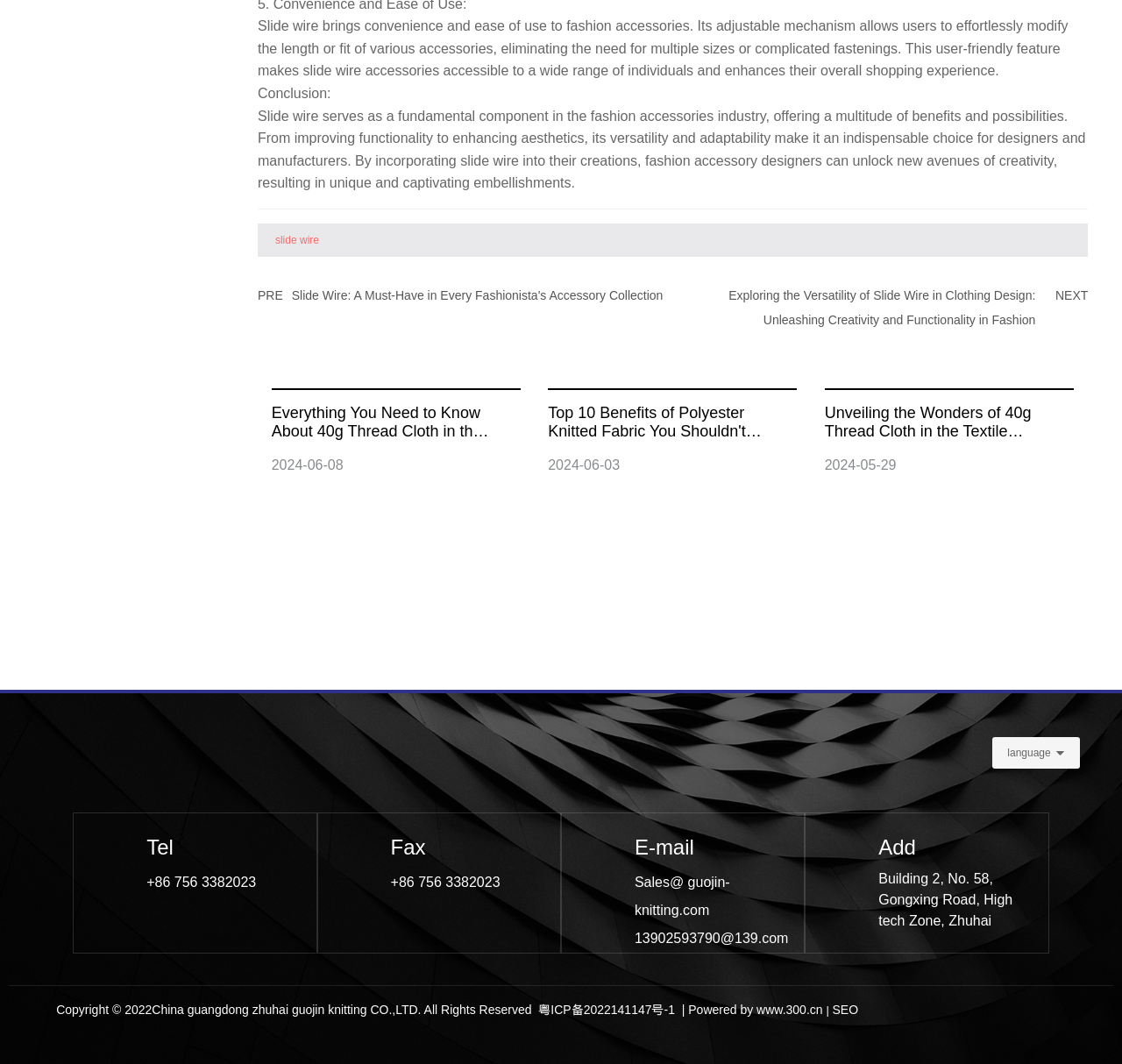Find the bounding box coordinates of the clickable area that will achieve the following instruction: "Click on the link '+86 756 3382023'".

[0.131, 0.822, 0.228, 0.836]